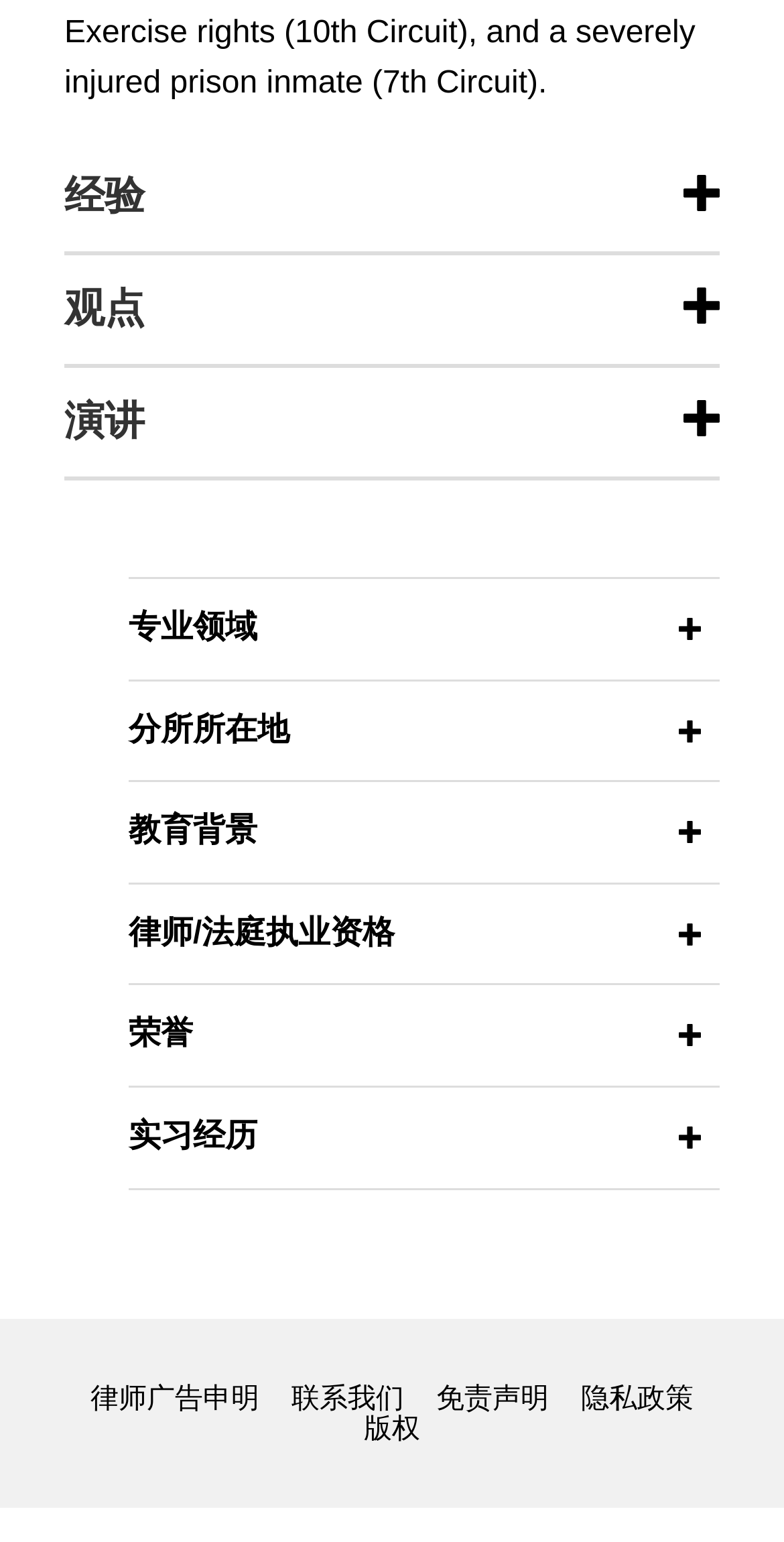Determine the bounding box coordinates of the region to click in order to accomplish the following instruction: "Read the article about Chevron securing significant wins in paraquat multidistrict litigation". Provide the coordinates as four float numbers between 0 and 1, specifically [left, top, right, bottom].

[0.123, 0.249, 0.877, 0.353]